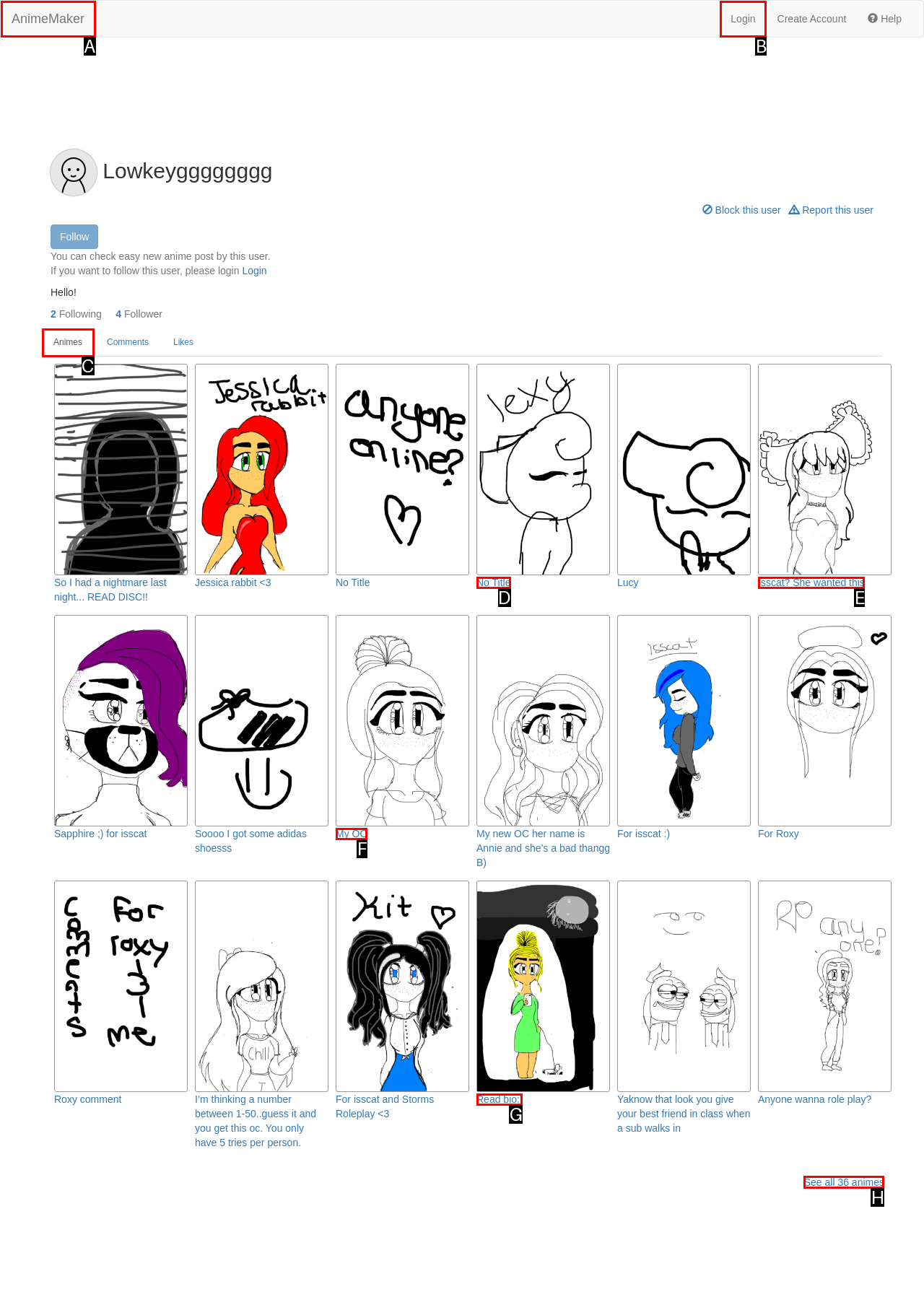Identify the correct option to click in order to accomplish the task: View all animes Provide your answer with the letter of the selected choice.

H